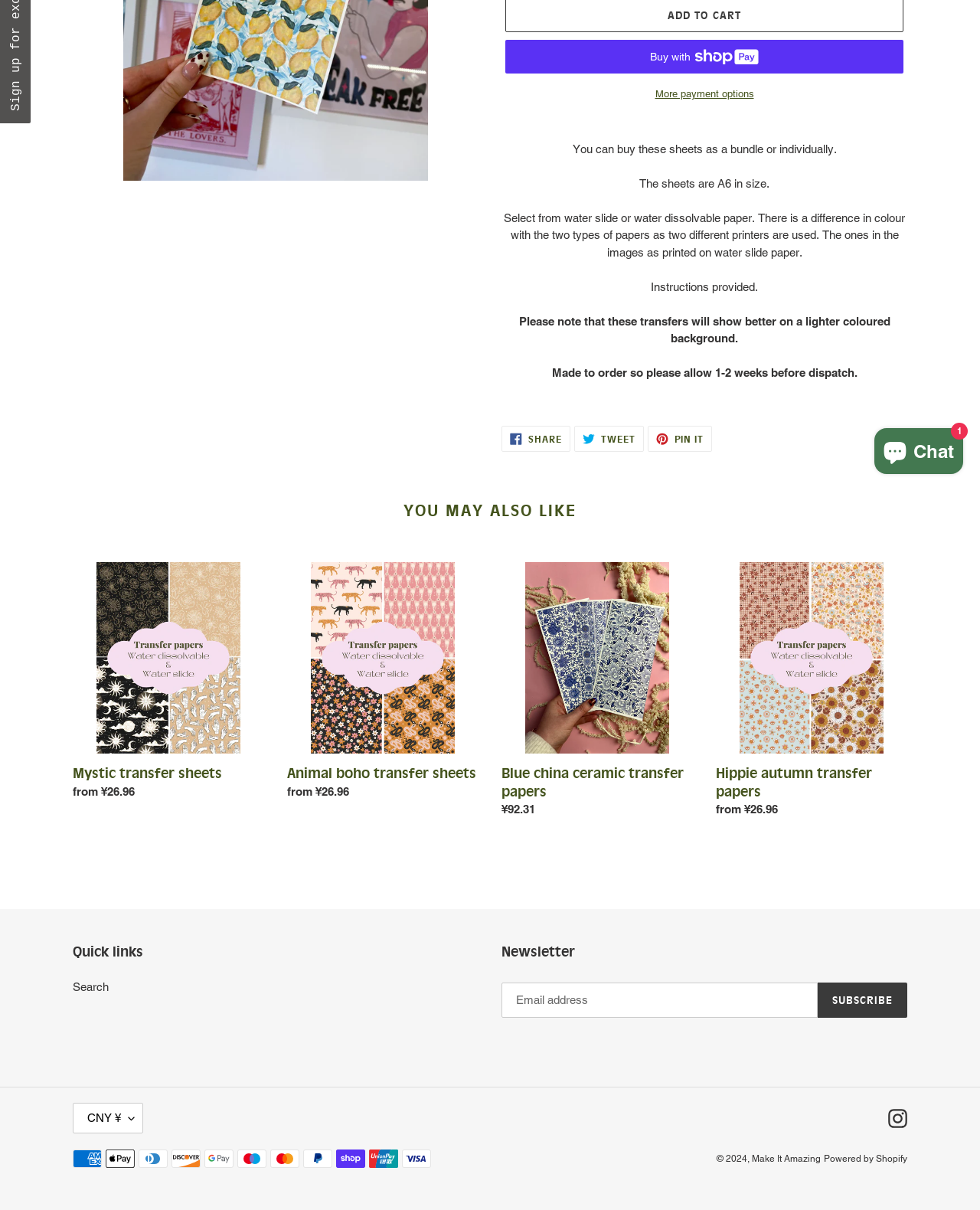Locate the bounding box of the UI element with the following description: "Pin it Pin on Pinterest".

[0.661, 0.352, 0.727, 0.373]